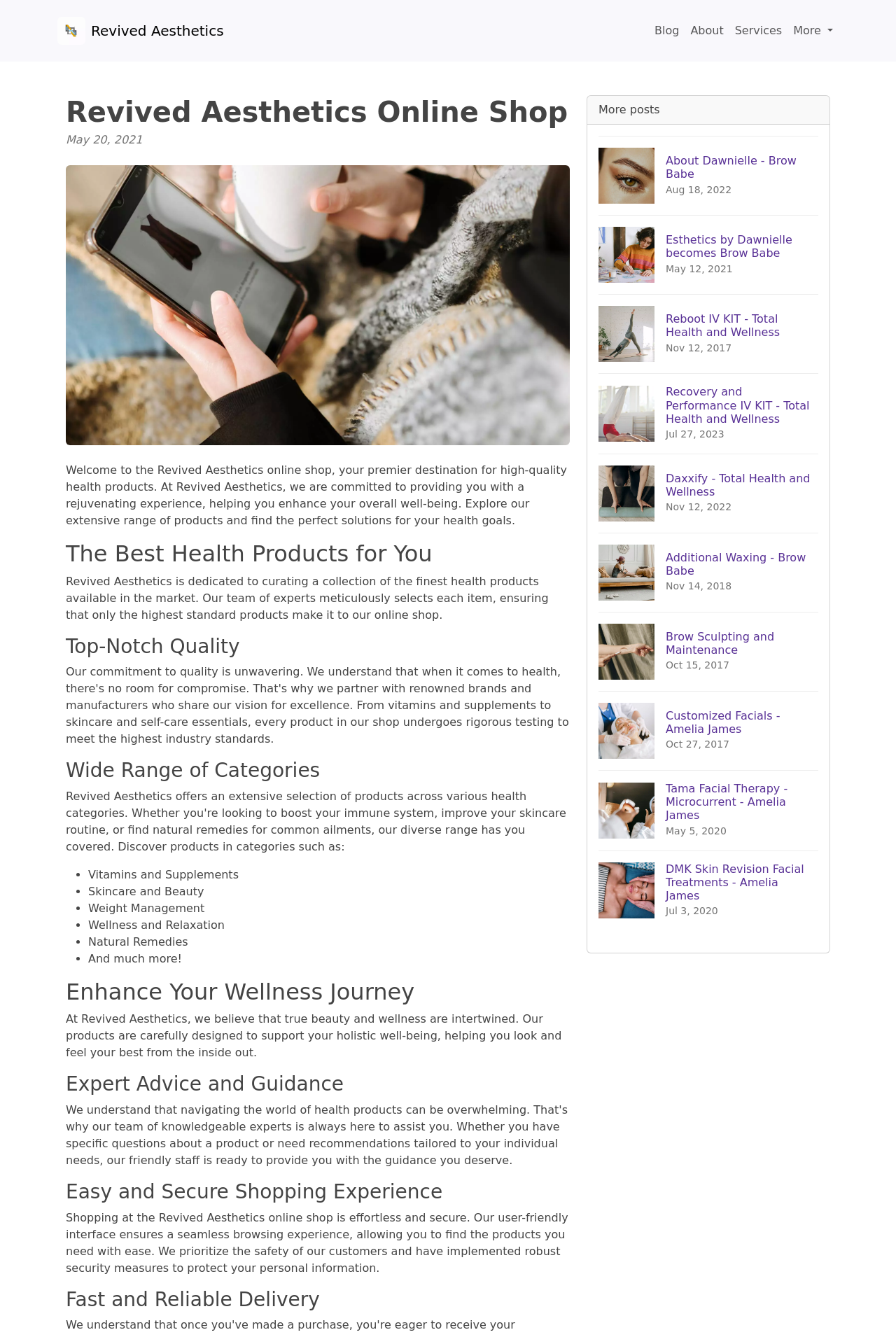Using the format (top-left x, top-left y, bottom-right x, bottom-right y), provide the bounding box coordinates for the described UI element. All values should be floating point numbers between 0 and 1: Revived Aesthetics

[0.064, 0.01, 0.25, 0.036]